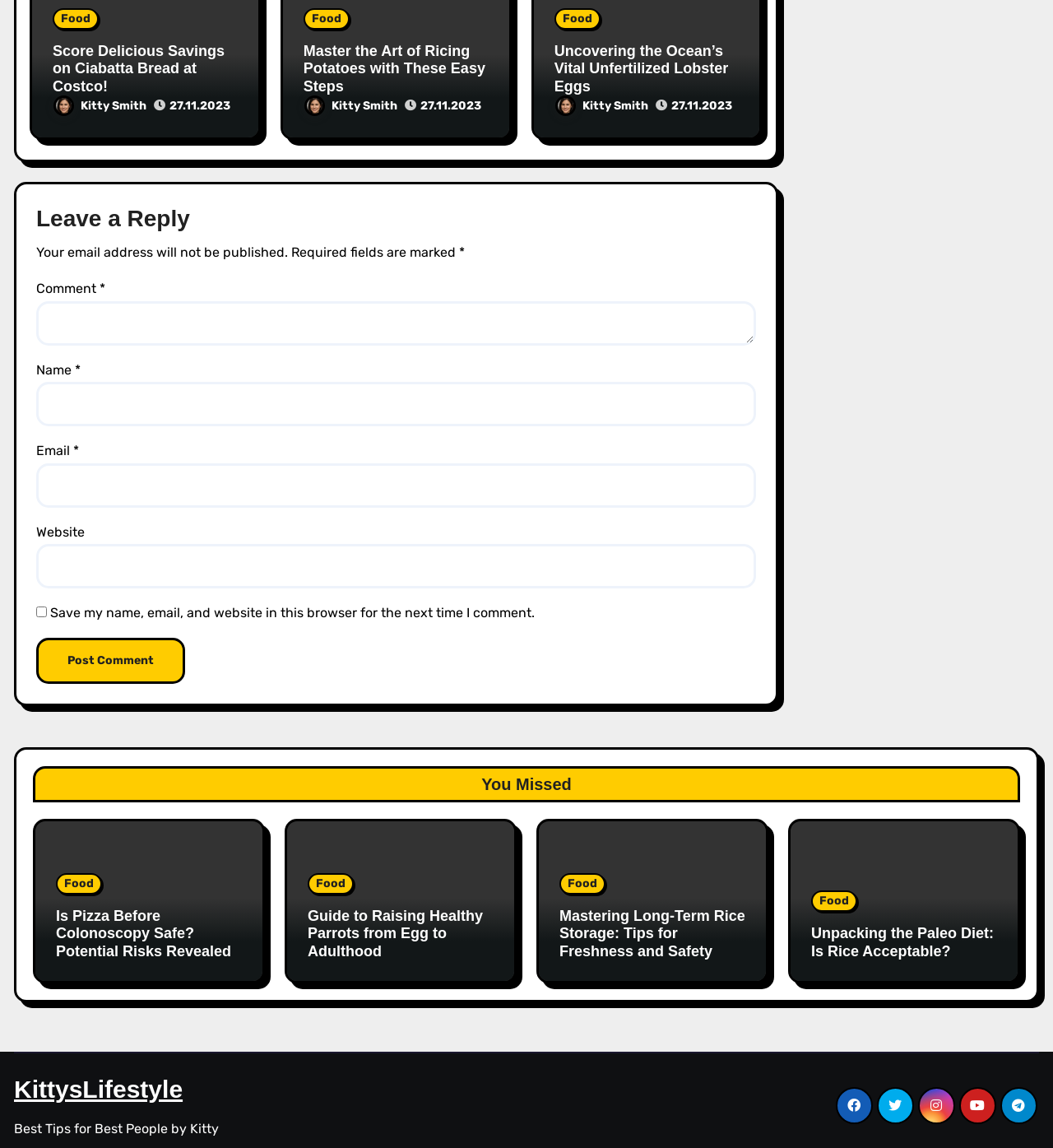Please determine the bounding box coordinates of the clickable area required to carry out the following instruction: "Visit Kitty's Lifestyle website". The coordinates must be four float numbers between 0 and 1, represented as [left, top, right, bottom].

[0.013, 0.937, 0.173, 0.961]